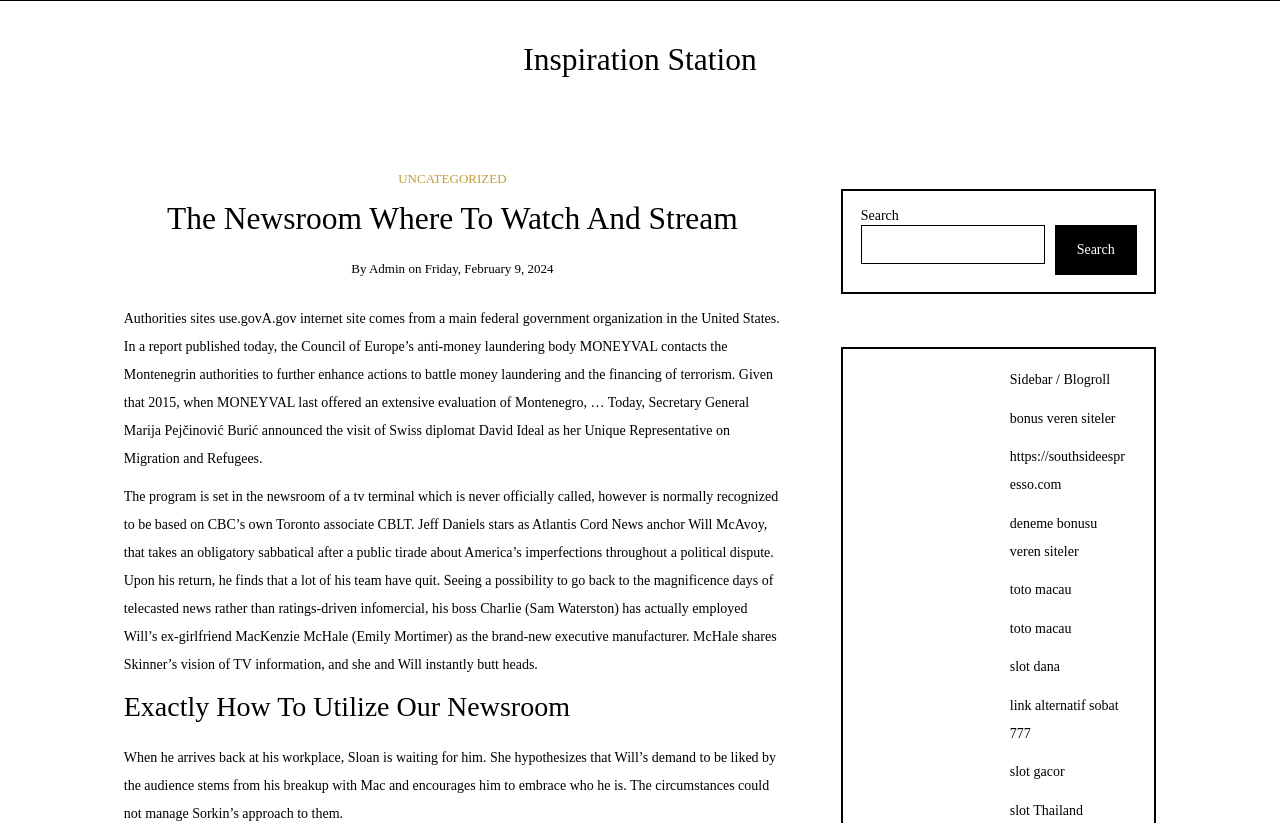What is the date of the report published by the Council of Europe’s anti-money laundering body?
Using the image as a reference, answer with just one word or a short phrase.

Friday, February 9, 2024